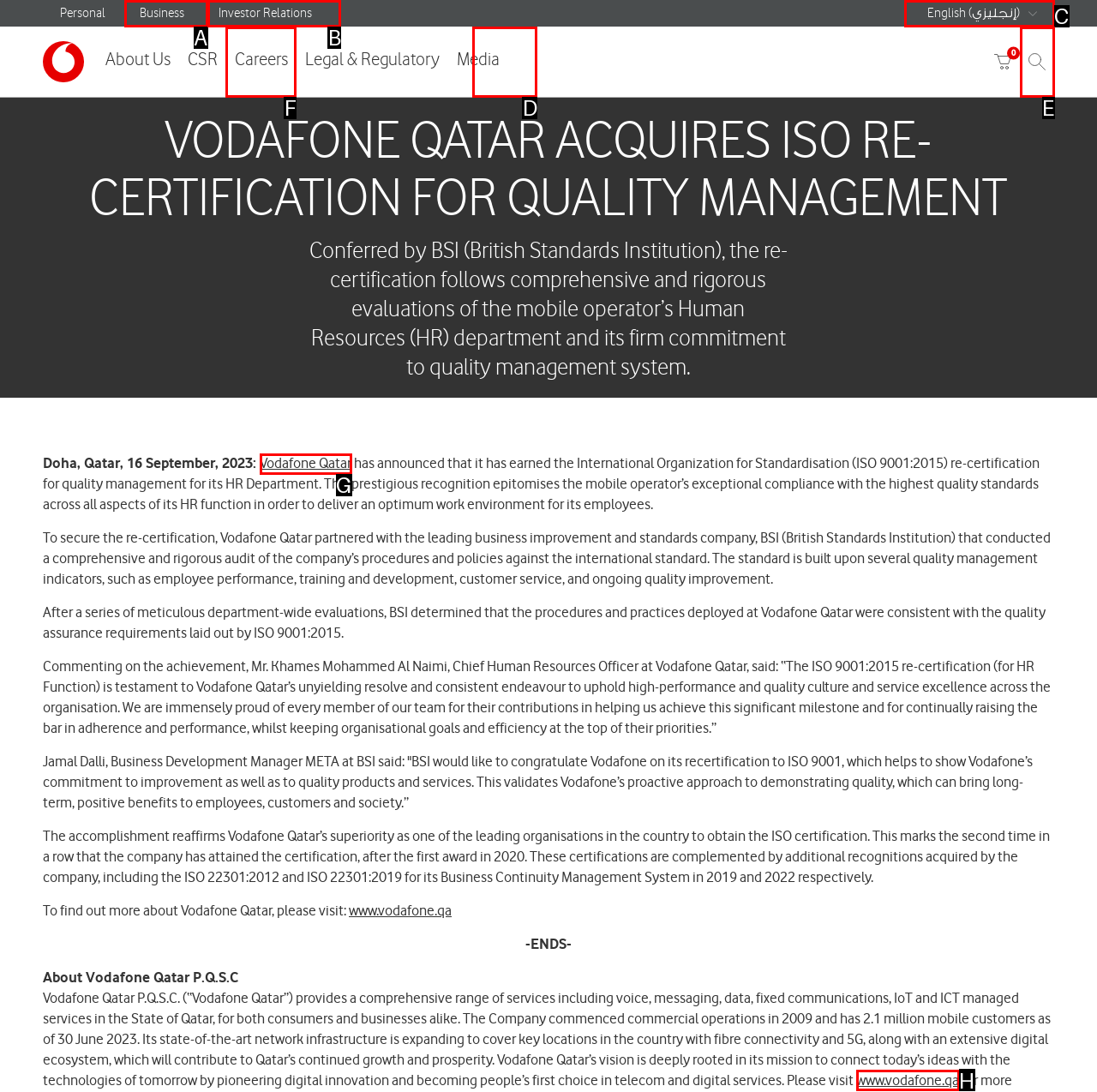Which HTML element should be clicked to complete the task: View Careers page? Answer with the letter of the corresponding option.

F